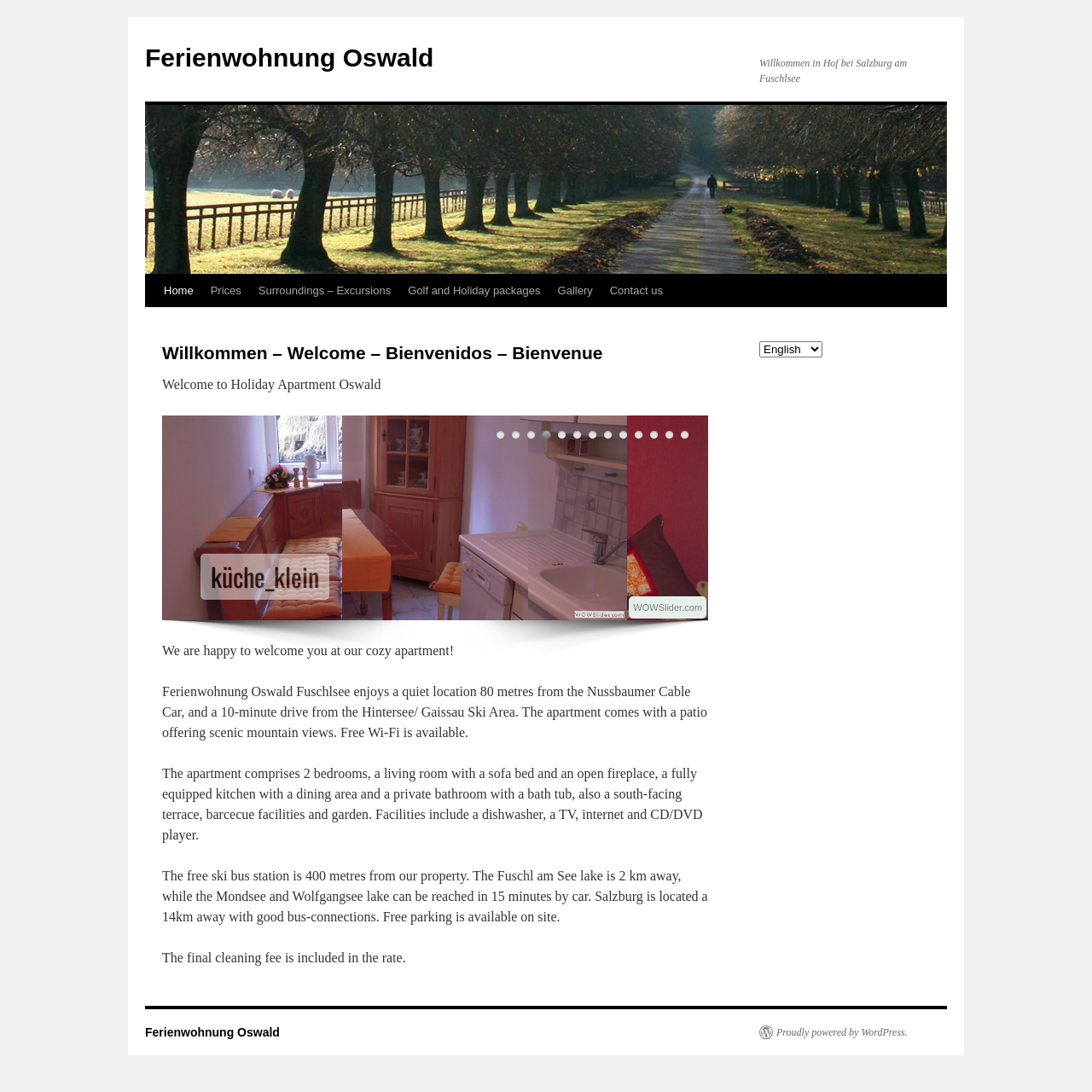Offer a detailed account of what is shown inside the red bounding box.

The image, titled 'küche_klein', showcases a charming and cozy kitchen space within the Ferienwohnung Oswald apartment located near Hof bei Salzburg. It features warm, inviting decor, complete with essential kitchen appliances and furnishings to create a welcoming atmosphere. This kitchen is designed for convenience, providing a fully equipped space where guests can prepare meals during their stay. The apartment's ambiance reflects a serene escape, ideal for travelers seeking comfort and tranquility in a beautiful mountainous setting.